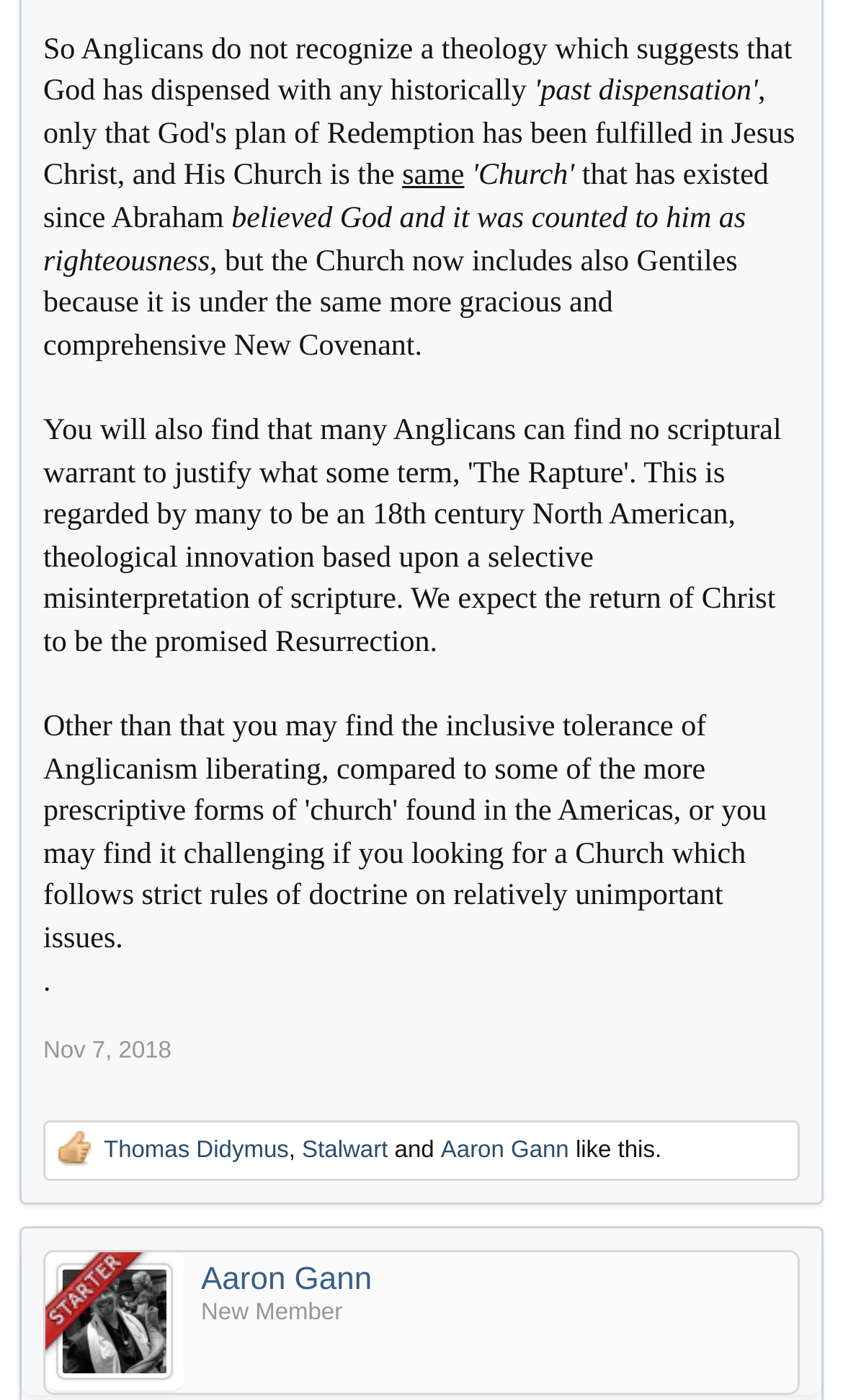What is the URL mentioned in the article?
Analyze the image and deliver a detailed answer to the question.

I found the URL mentioned in the article by looking at the link element inside the blockquote element. The URL is http://jandyongenesis.blogspot.com/.